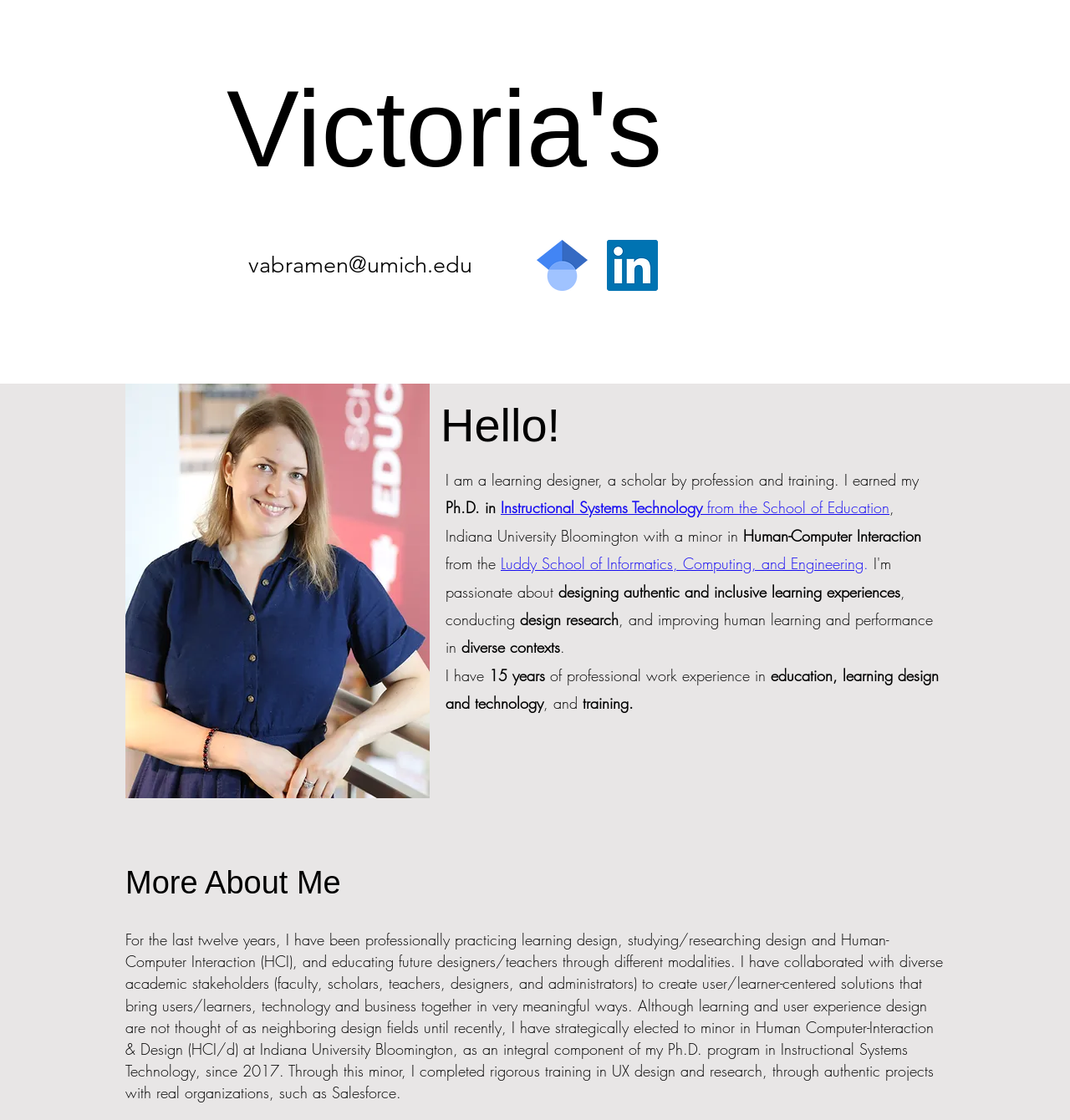Can you find the bounding box coordinates for the element to click on to achieve the instruction: "Follow on Linkedin"?

None